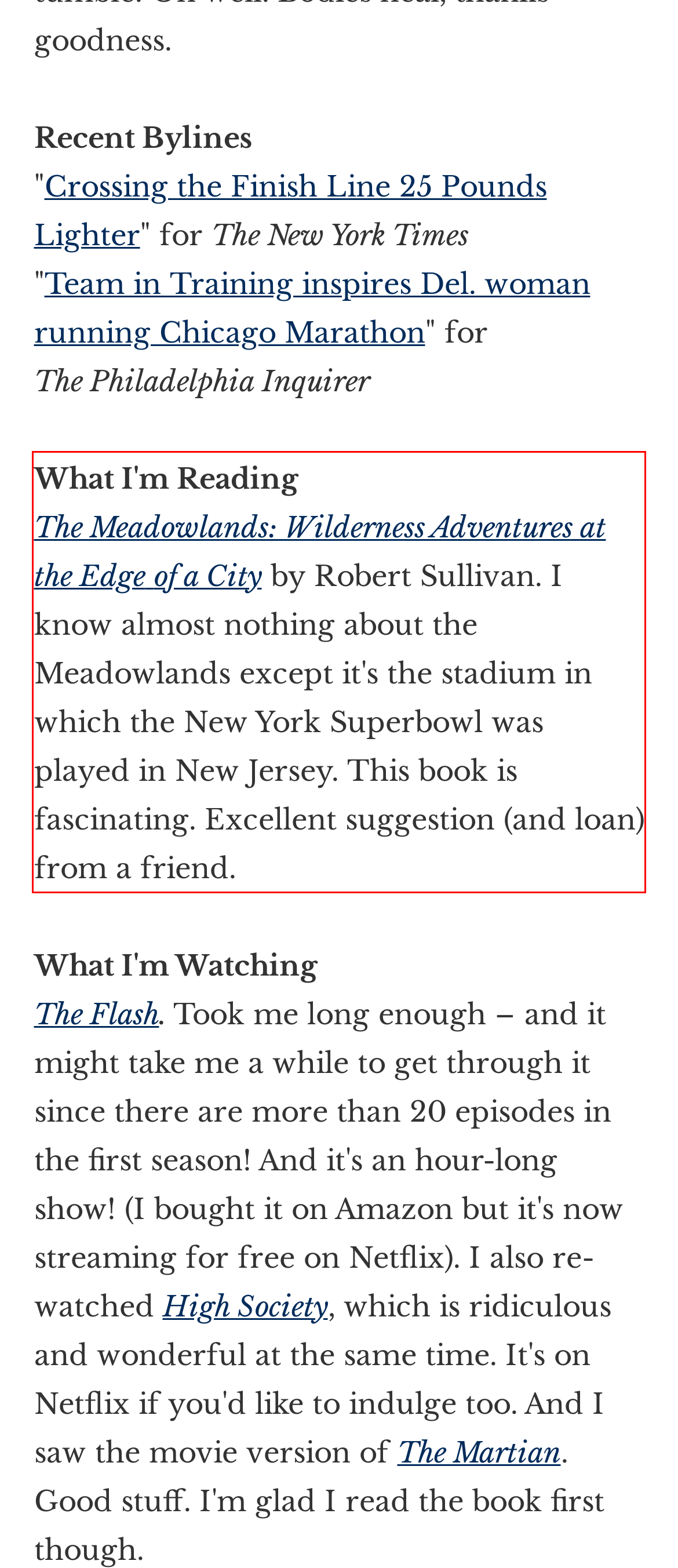Please use OCR to extract the text content from the red bounding box in the provided webpage screenshot.

What I'm Reading The Meadowlands: Wilderness Adventures at the Edge of a City by Robert Sullivan. I know almost nothing about the Meadowlands except it's the stadium in which the New York Superbowl was played in New Jersey. This book is fascinating. Excellent suggestion (and loan) from a friend.